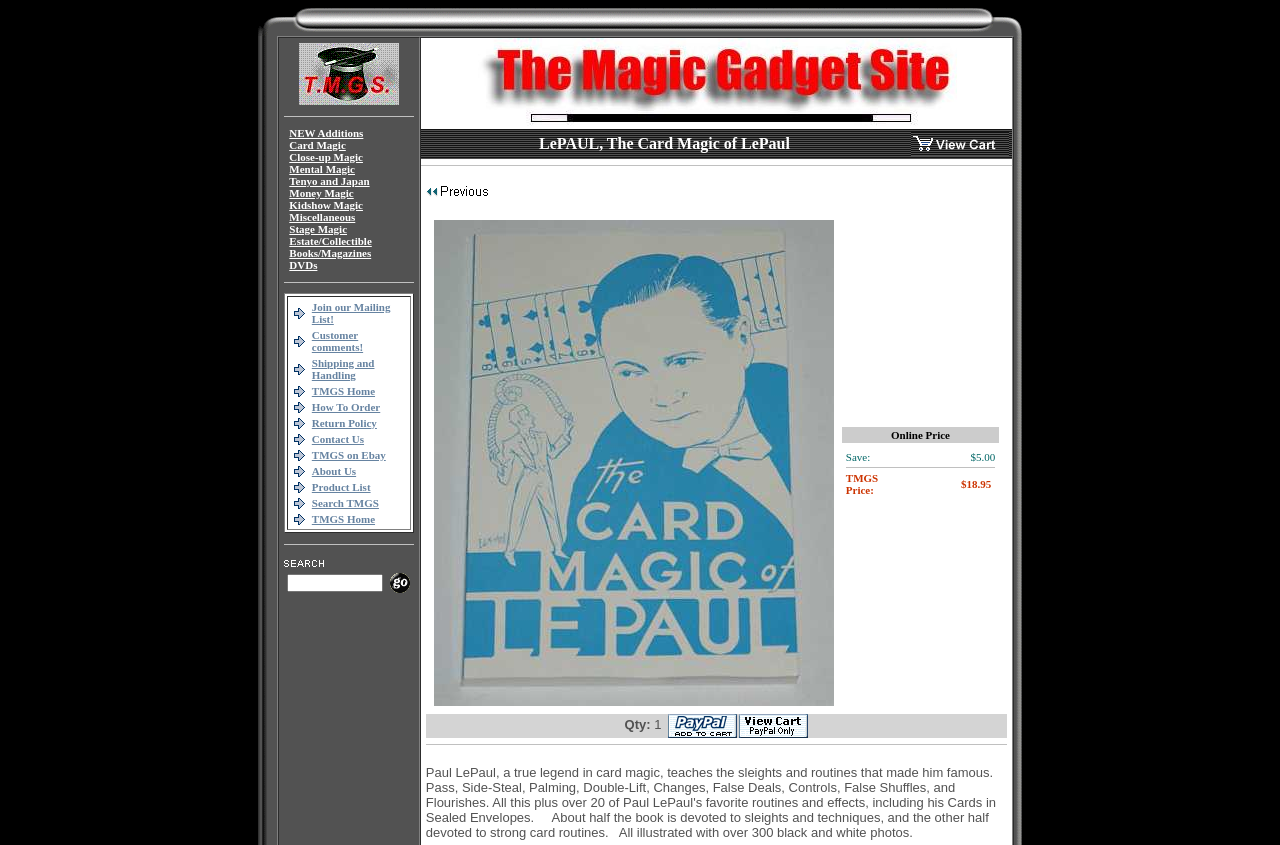Answer the question using only a single word or phrase: 
How many images are on the webpage?

Multiple